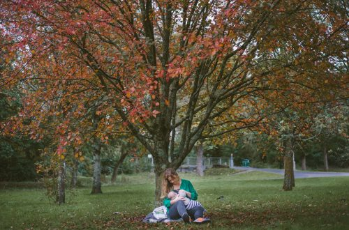Please examine the image and provide a detailed answer to the question: What is the color of the grass beneath them?

The caption describes the scene as having a serene outdoor setting, and specifically mentions the 'calm greenery of the grass beneath them', indicating that the grass is a calm green color.